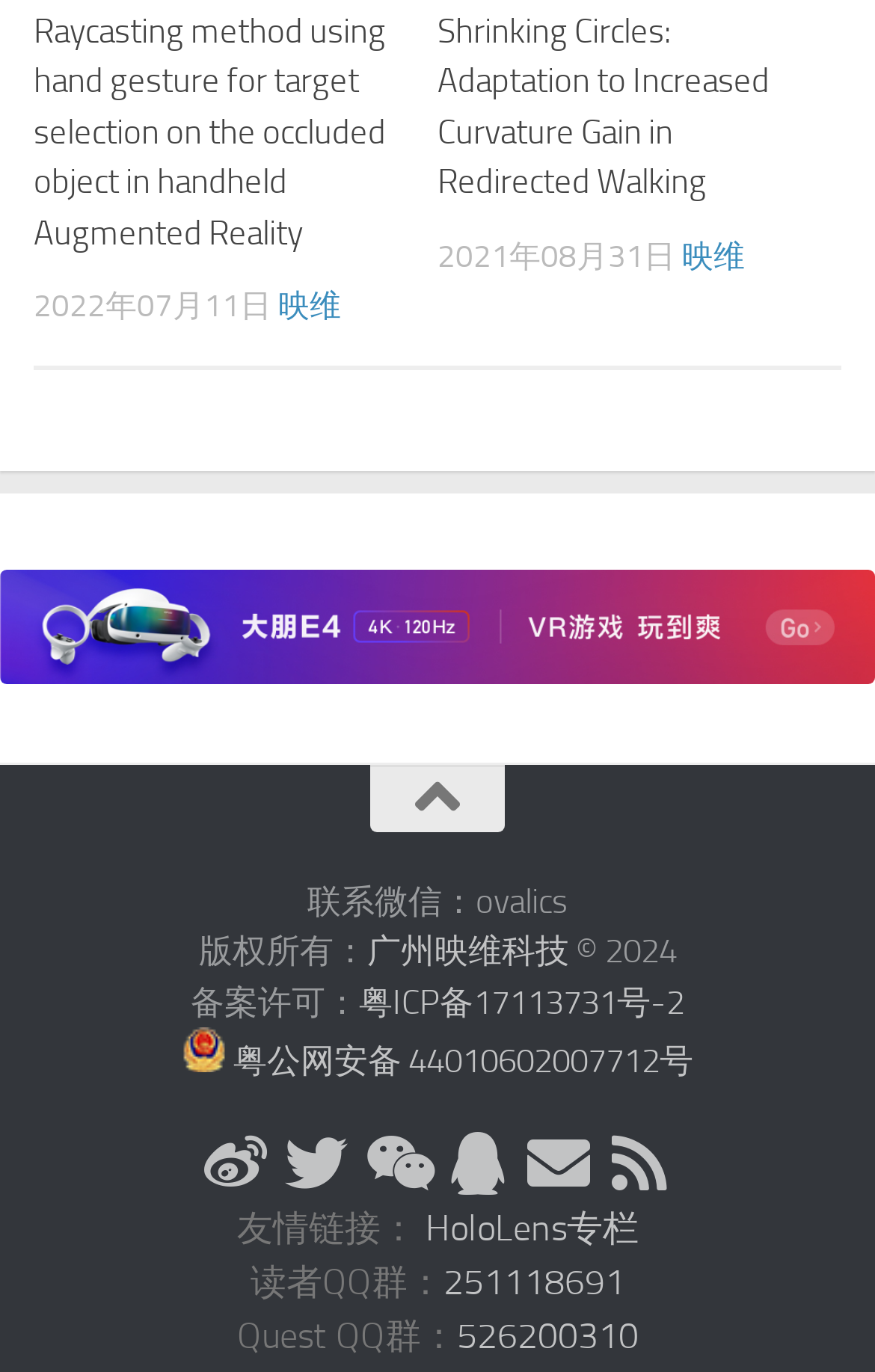Answer the following query with a single word or phrase:
What is the QQ group number mentioned in the footer?

251118691